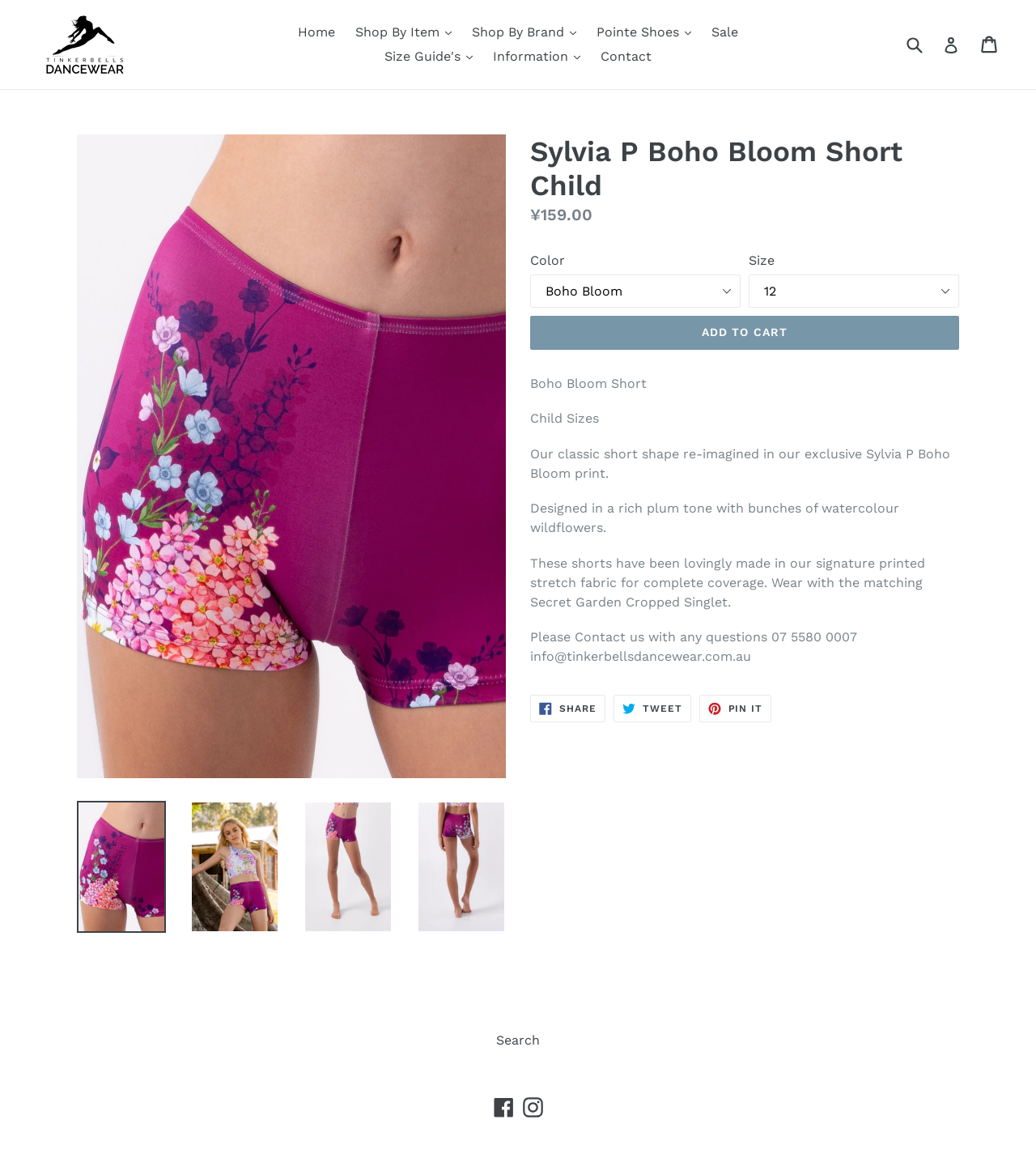Please find the bounding box coordinates of the element that needs to be clicked to perform the following instruction: "Choose region Gävleborg". The bounding box coordinates should be four float numbers between 0 and 1, represented as [left, top, right, bottom].

None